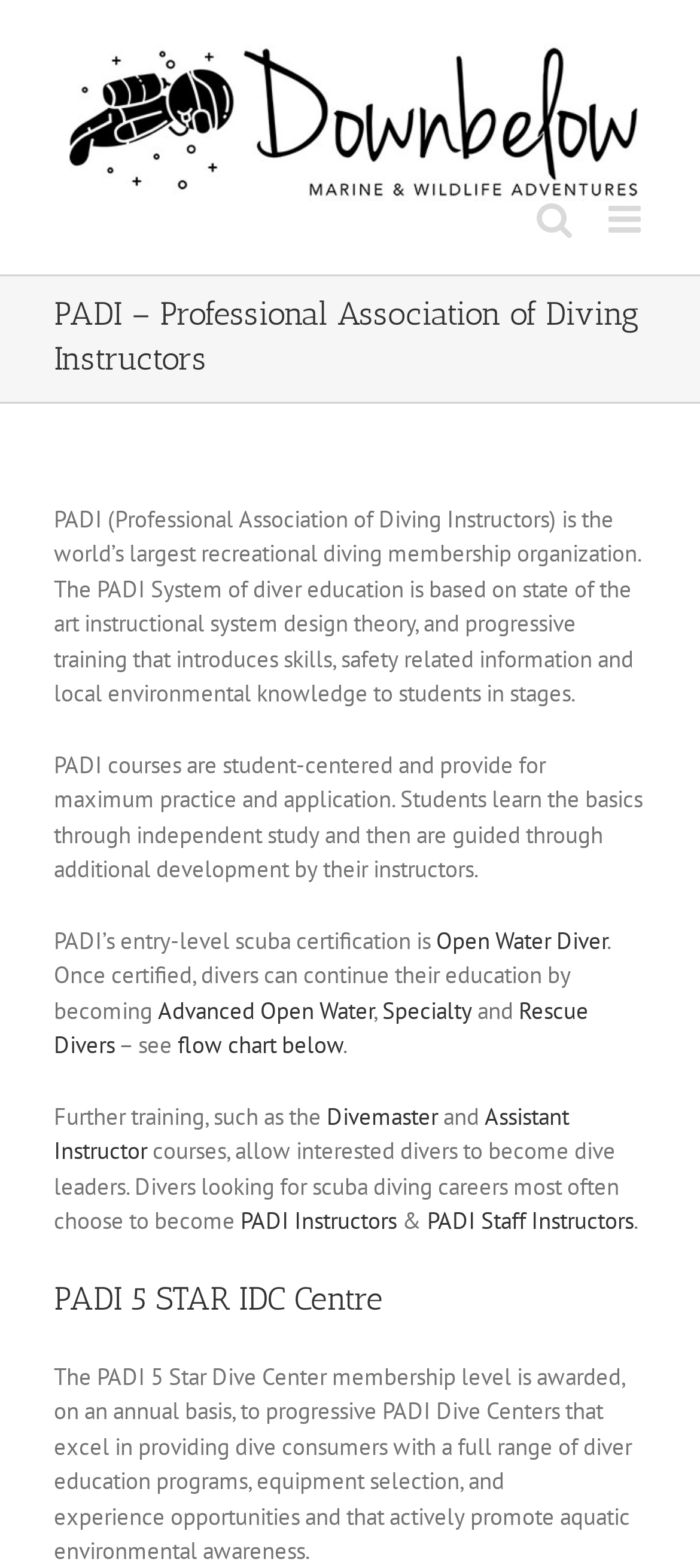Describe in detail what you see on the webpage.

The webpage is about PADI (Professional Association of Diving Instructors), the world's largest recreational diving membership organization. At the top left corner, there is a logo of "Dive Downbelow" with a link to it. Next to the logo, there are two links: "Toggle mobile menu" and "Toggle mobile search". 

Below the logo, there is a heading that reads "PADI – Professional Association of Diving Instructors". Underneath the heading, there is a paragraph of text that describes PADI's system of diver education, which is based on state-of-the-art instructional system design theory and progressive training. 

Following this paragraph, there are several more paragraphs of text that explain PADI's courses, including the entry-level scuba certification, "Open Water Diver", and how divers can continue their education by becoming "Advanced Open Water", "Specialty", and "Rescue Divers". There are also links to these courses.

Further down the page, there is a mention of further training, such as the "Divemaster" and "Assistant Instructor" courses, which allow interested divers to become dive leaders. Additionally, there is a link to "PADI Instructors" and "PADI Staff Instructors" for those looking for scuba diving careers.

At the bottom of the page, there is a heading that reads "PADI 5 STAR IDC Centre", followed by a paragraph of text that describes the PADI 5 Star Dive Center membership level, which is awarded to progressive PADI Dive Centers that excel in providing dive consumers with a full range of diver education programs and actively promote aquatic environmental awareness.